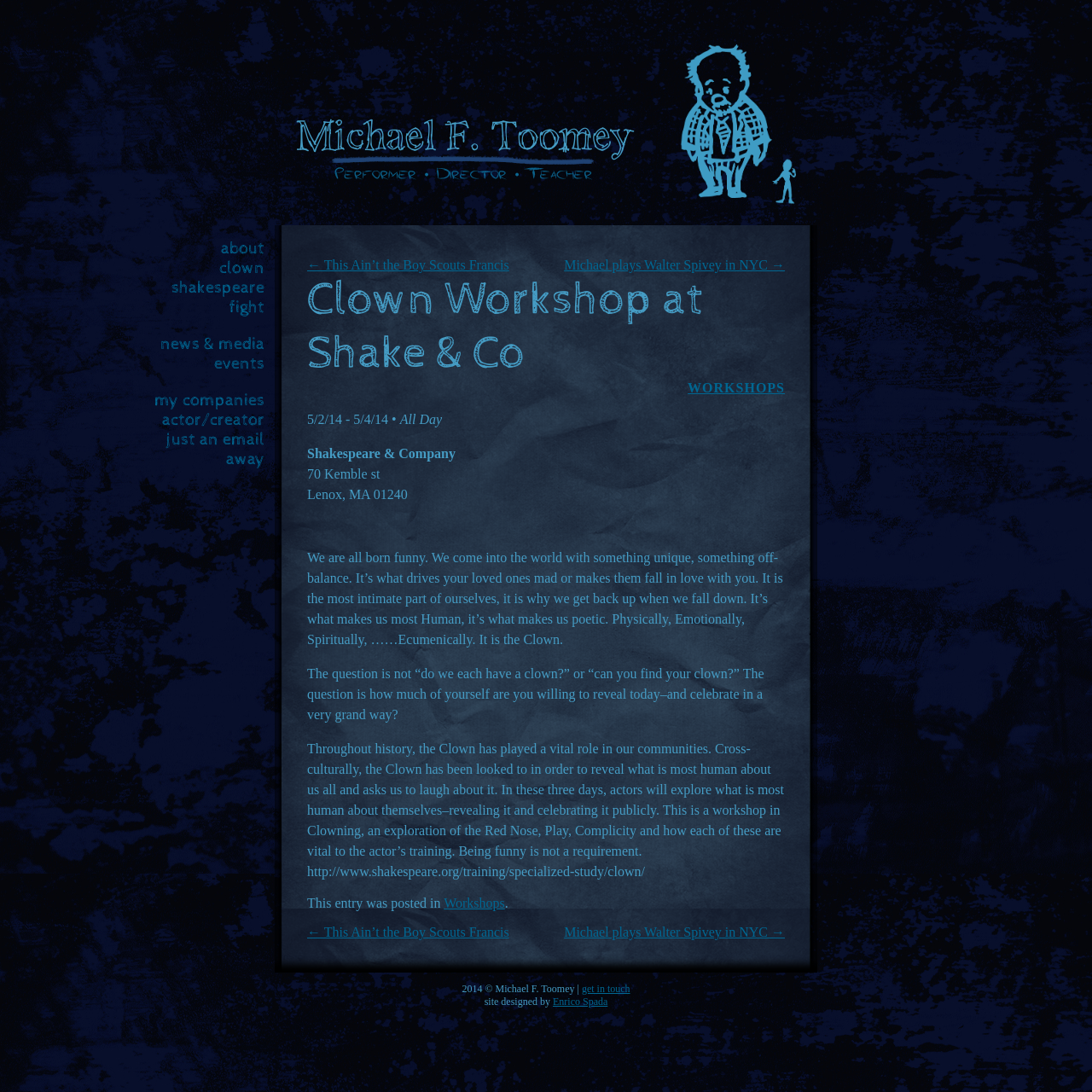Identify the bounding box coordinates of the area you need to click to perform the following instruction: "View the next post".

[0.517, 0.847, 0.719, 0.86]